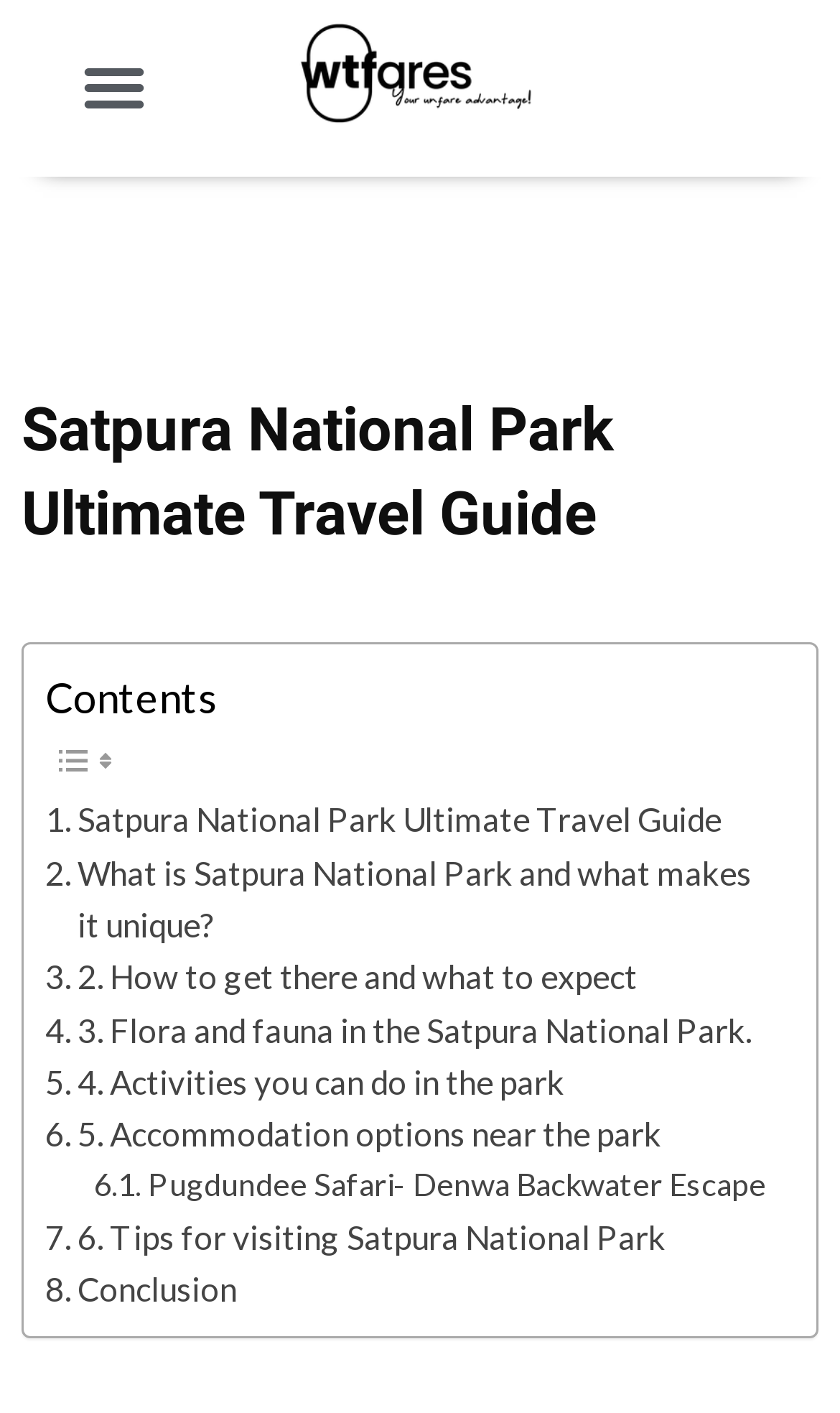What is the name of the national park?
Could you give a comprehensive explanation in response to this question?

The name of the national park can be found in the main heading of the webpage, which is 'Satpura National Park Ultimate Travel Guide'.